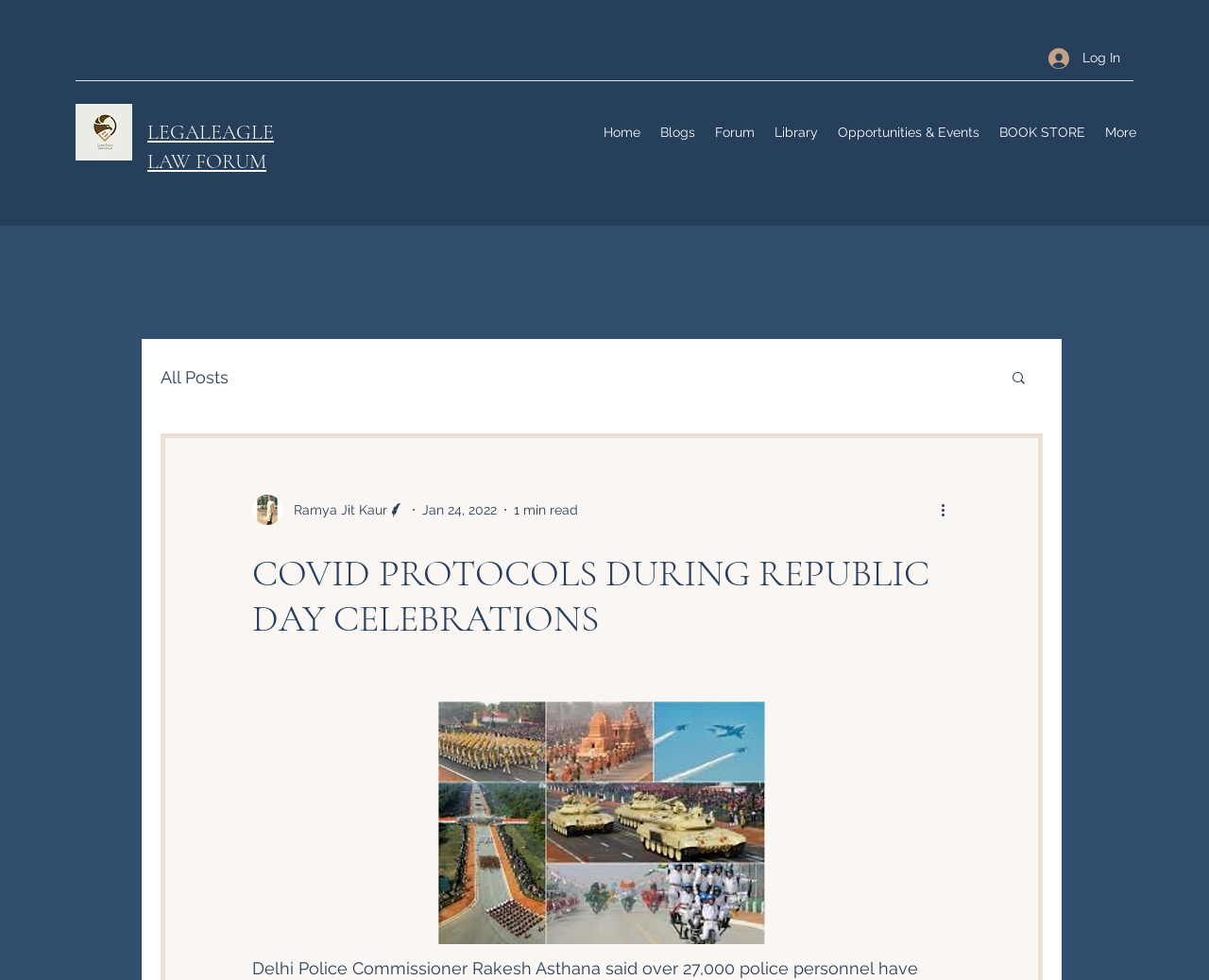What is the category of the article?
Using the visual information, reply with a single word or short phrase.

COVID protocols